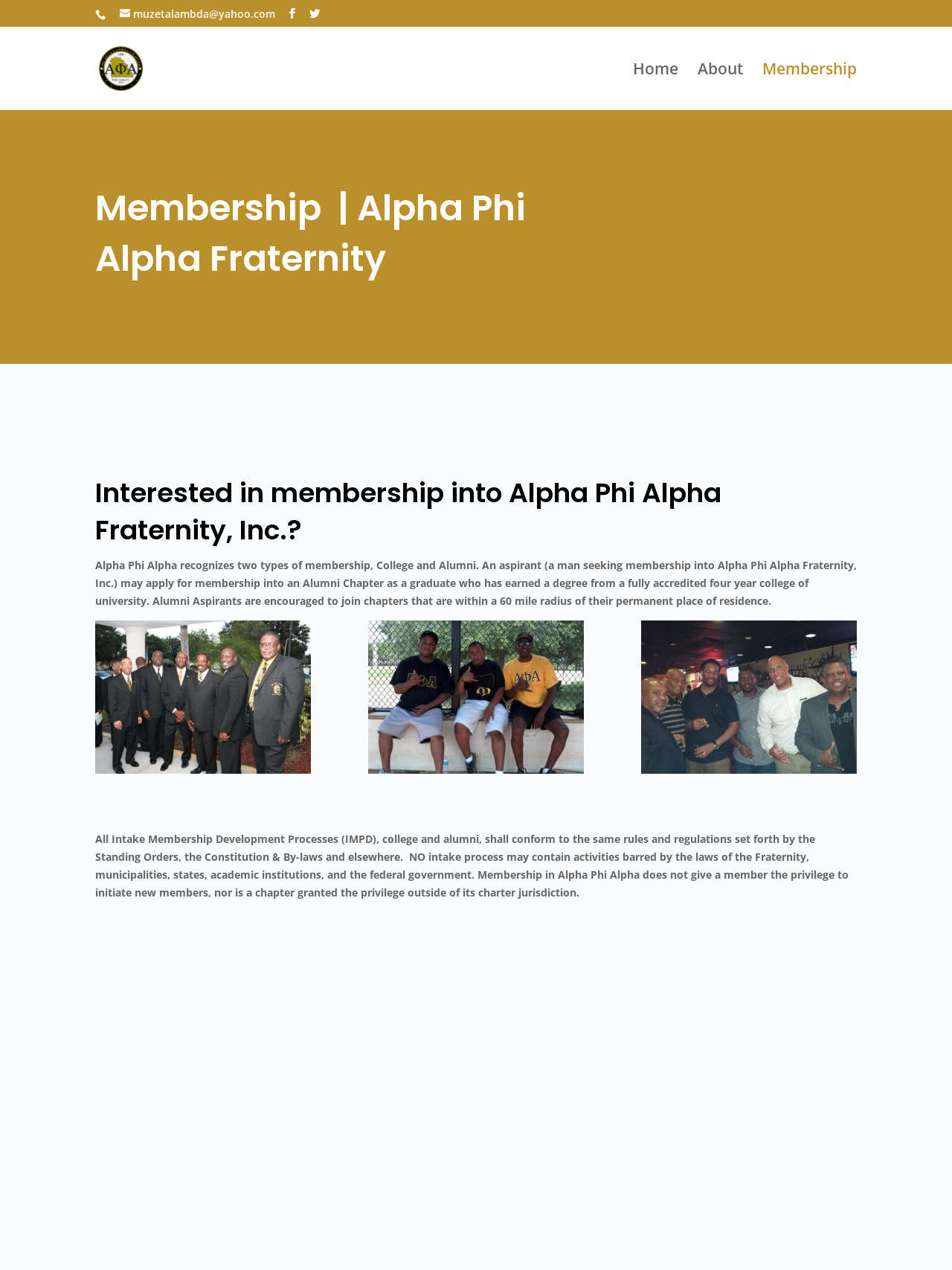What is required for a candidate to be presented for membership in an Alumni Chapter?
Answer the question based on the image using a single word or a brief phrase.

Earned baccalaureate degree, good character, registered to vote, and sponsored by a member